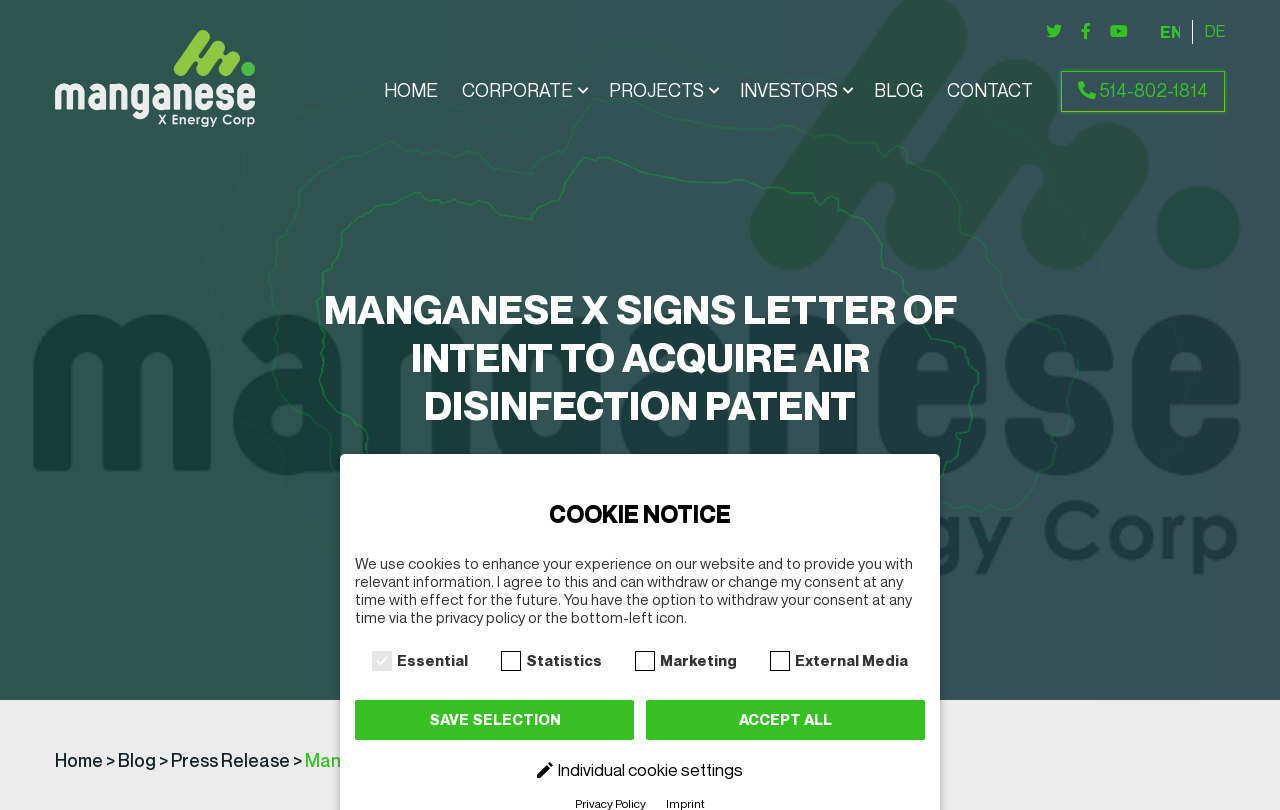Determine the bounding box coordinates of the clickable region to execute the instruction: "Click the BLOG link". The coordinates should be four float numbers between 0 and 1, denoted as [left, top, right, bottom].

[0.673, 0.086, 0.73, 0.139]